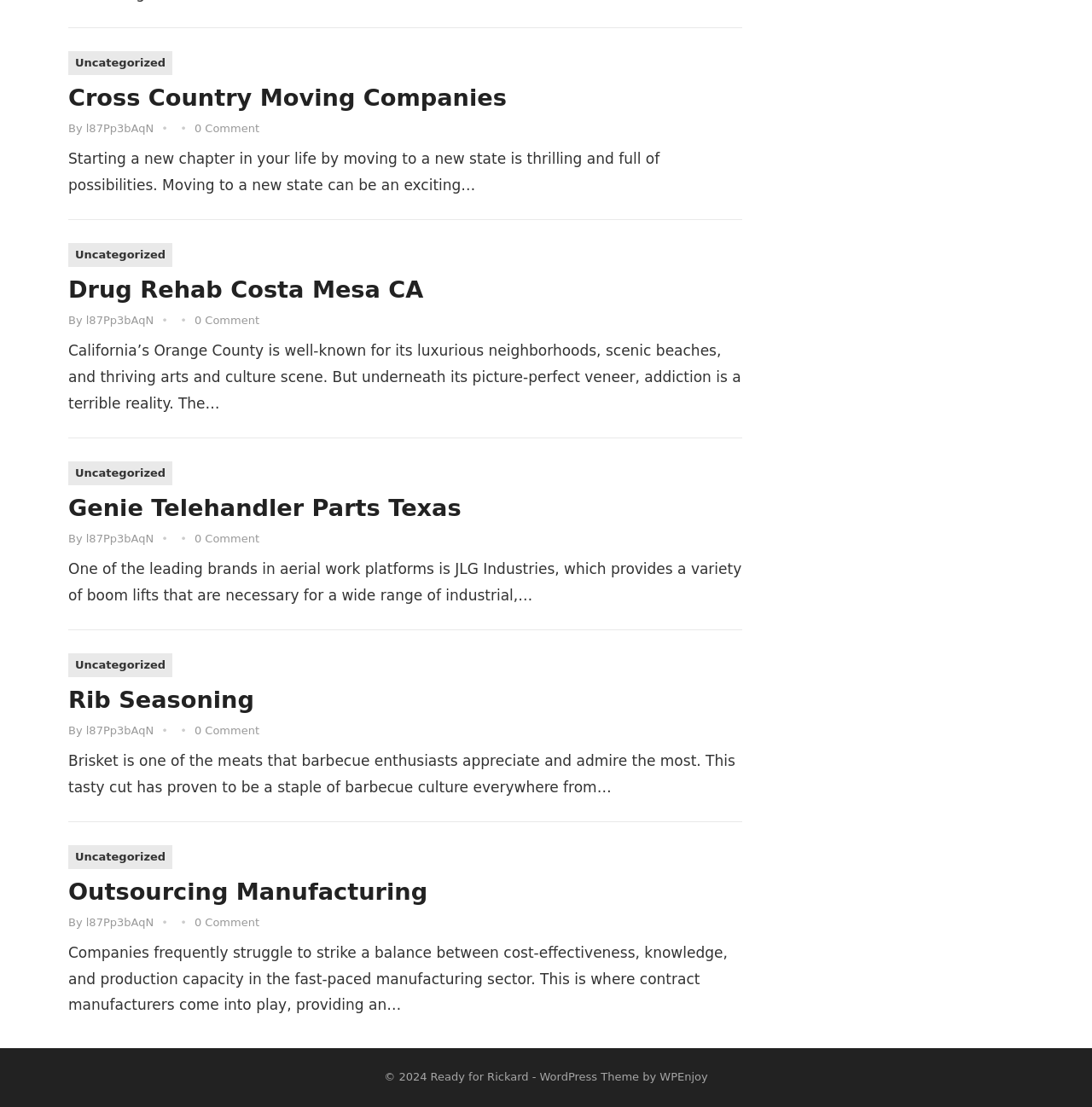Provide a brief response in the form of a single word or phrase:
What is the category of the first article?

Uncategorized